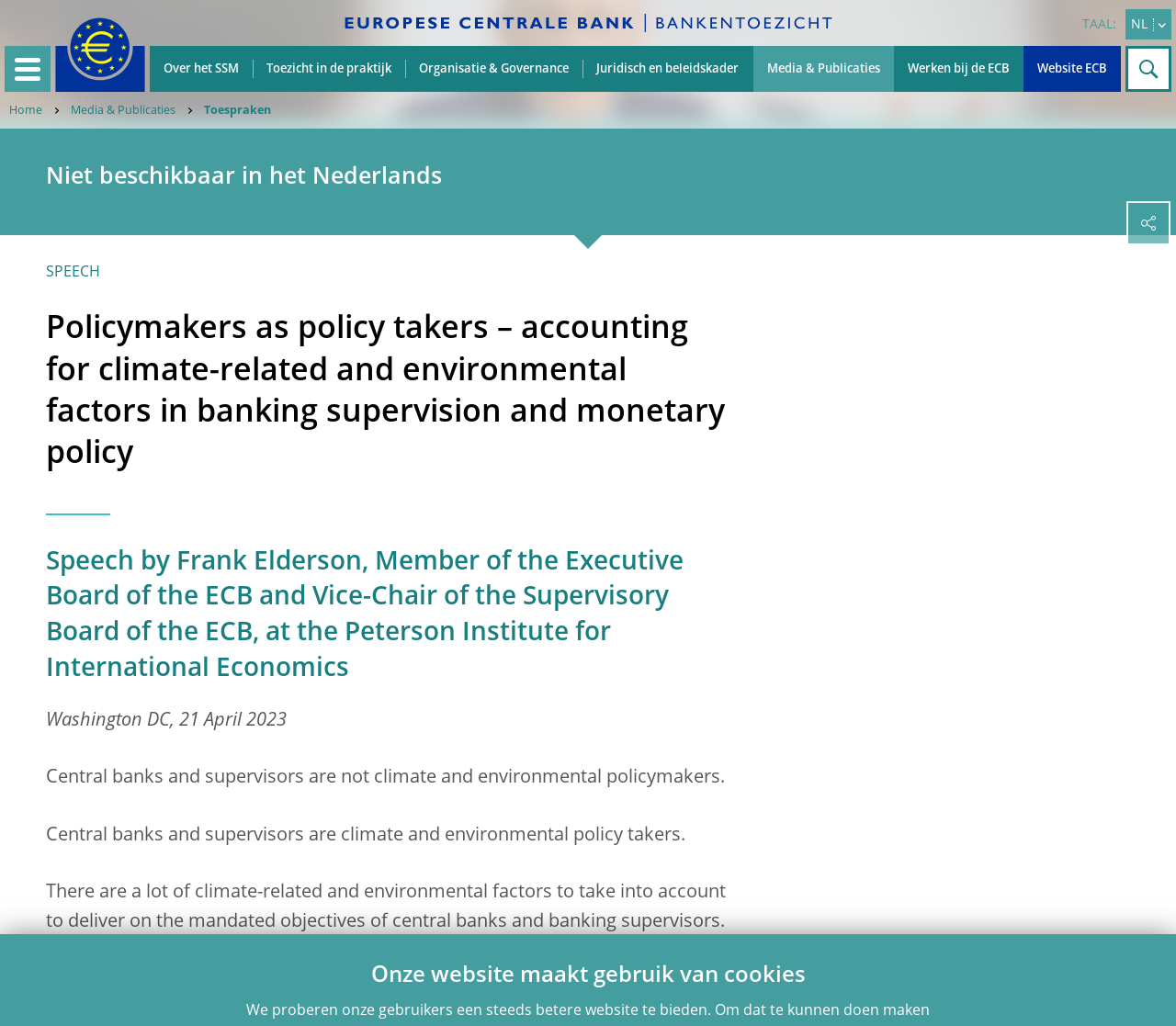Please specify the bounding box coordinates in the format (top-left x, top-left y, bottom-right x, bottom-right y), with all values as floating point numbers between 0 and 1. Identify the bounding box of the UI element described by: Menu

[0.004, 0.045, 0.043, 0.09]